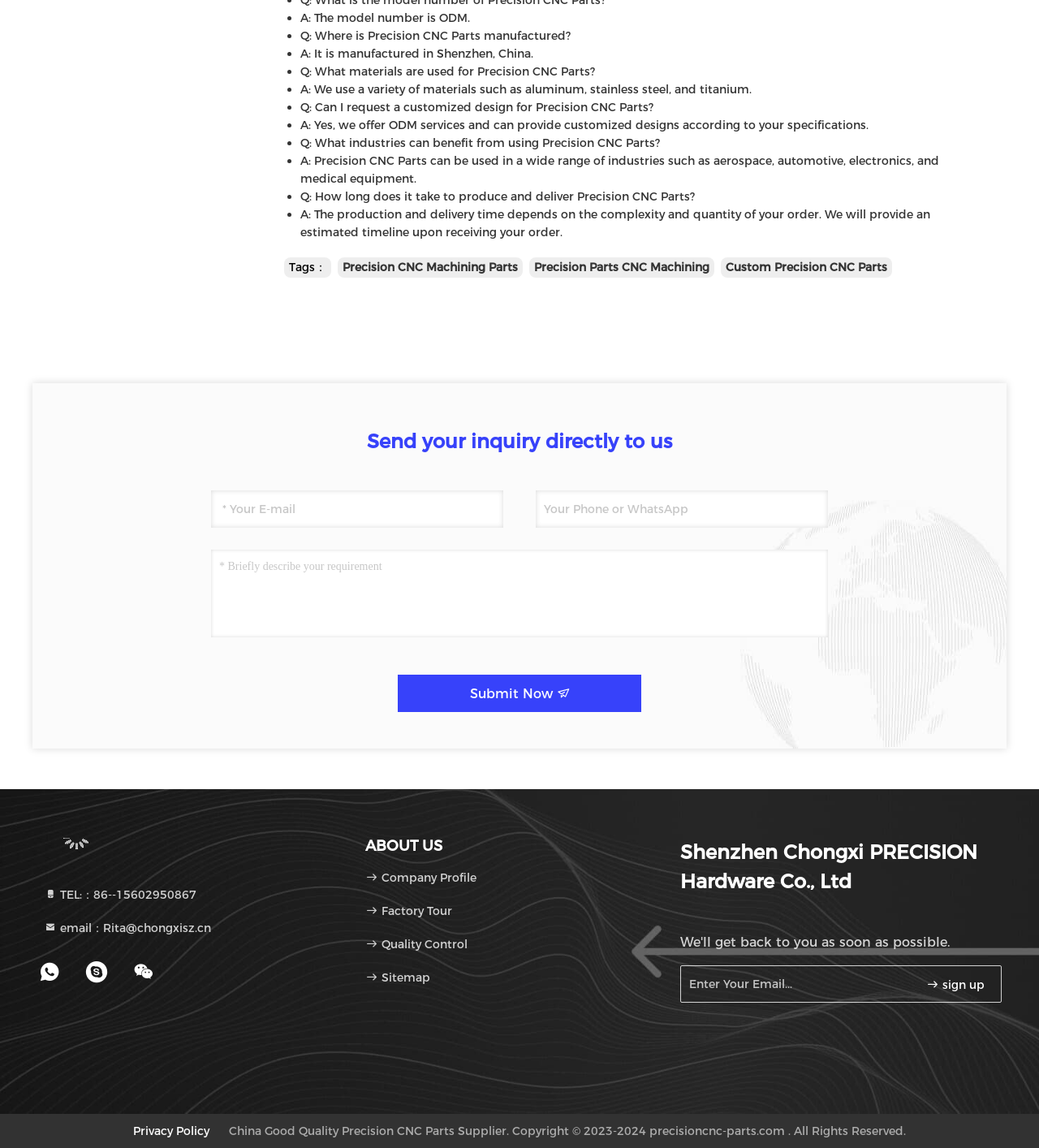Utilize the details in the image to give a detailed response to the question: What is the purpose of the form?

I found the answer by looking at the form at the top of the page, which has fields for email, phone number, and a brief description of the requirement. The 'Submit Now' button suggests that the form is used to send an inquiry to the company.